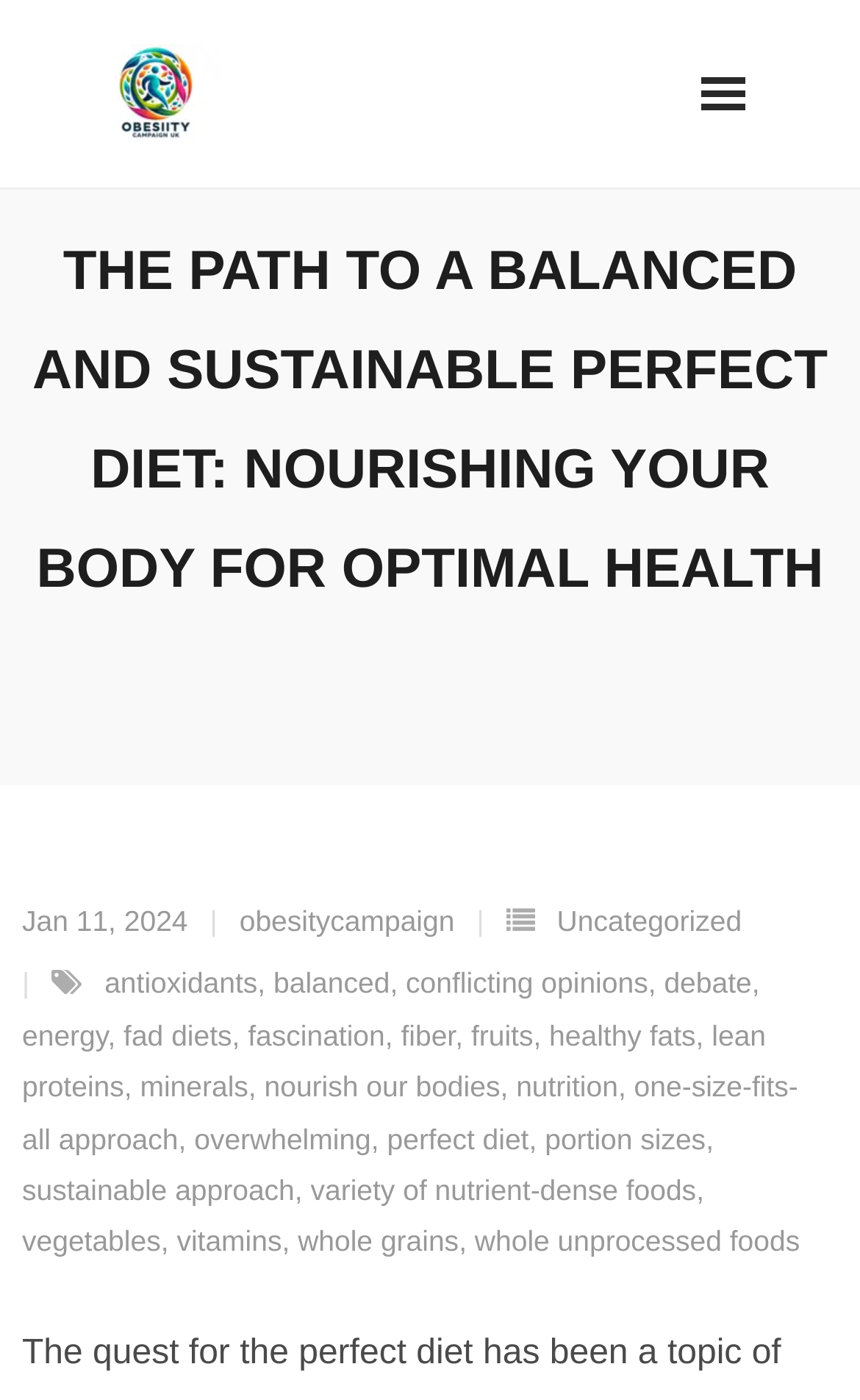What is the approach advocated on the webpage?
Using the details shown in the screenshot, provide a comprehensive answer to the question.

The webpage advocates for a sustainable approach to diet and nutrition, which is evident from the link 'sustainable approach' and the emphasis on whole, unprocessed foods and nutrient-dense foods.